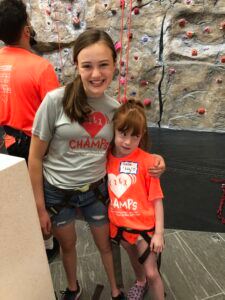Give a short answer using one word or phrase for the question:
What is the purpose of the CHAMPS Heart Camp?

to build friendships and strength